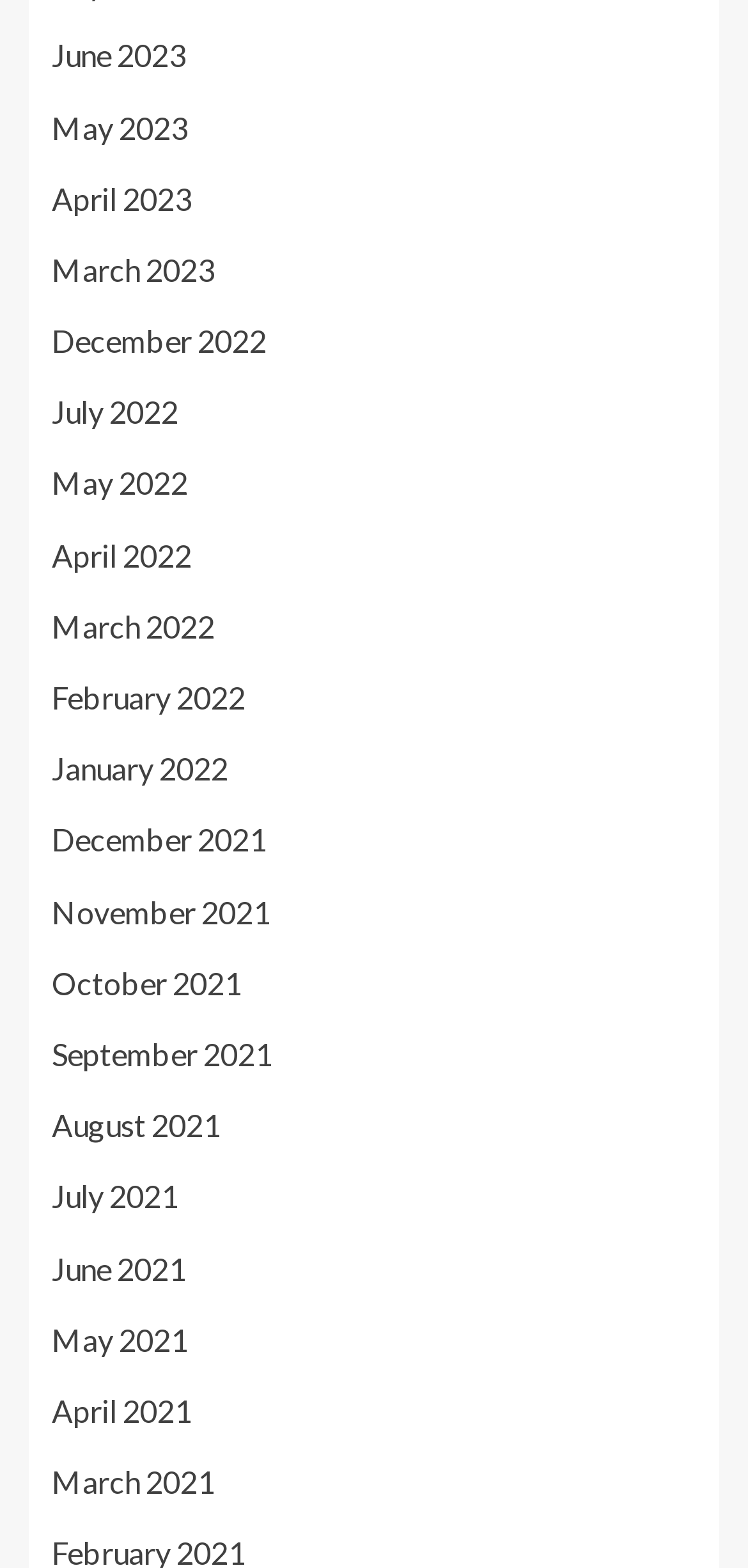Please identify the bounding box coordinates of the element I should click to complete this instruction: 'view December 2021'. The coordinates should be given as four float numbers between 0 and 1, like this: [left, top, right, bottom].

[0.069, 0.524, 0.356, 0.547]